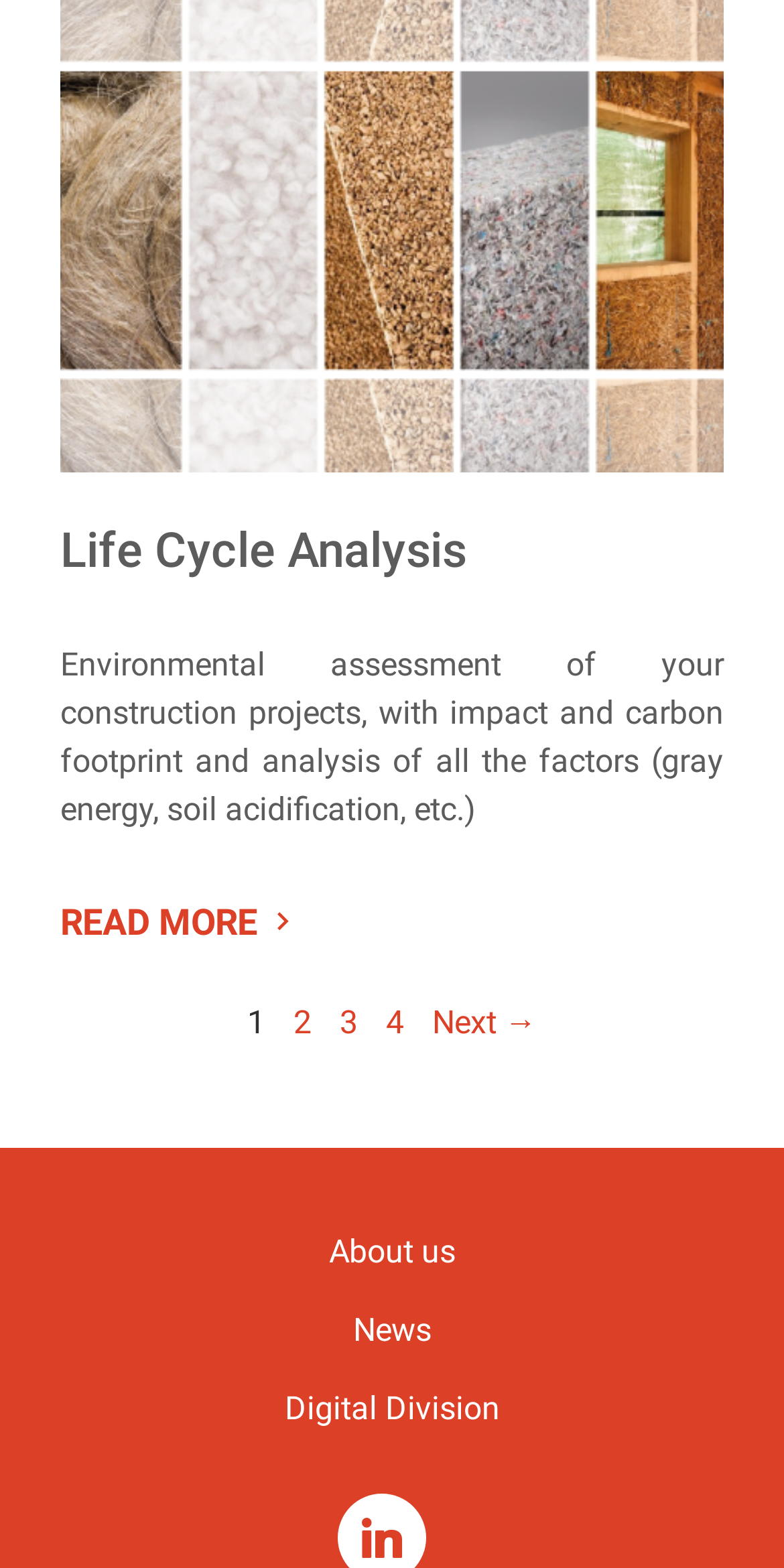How many pagination links are there?
From the screenshot, supply a one-word or short-phrase answer.

5